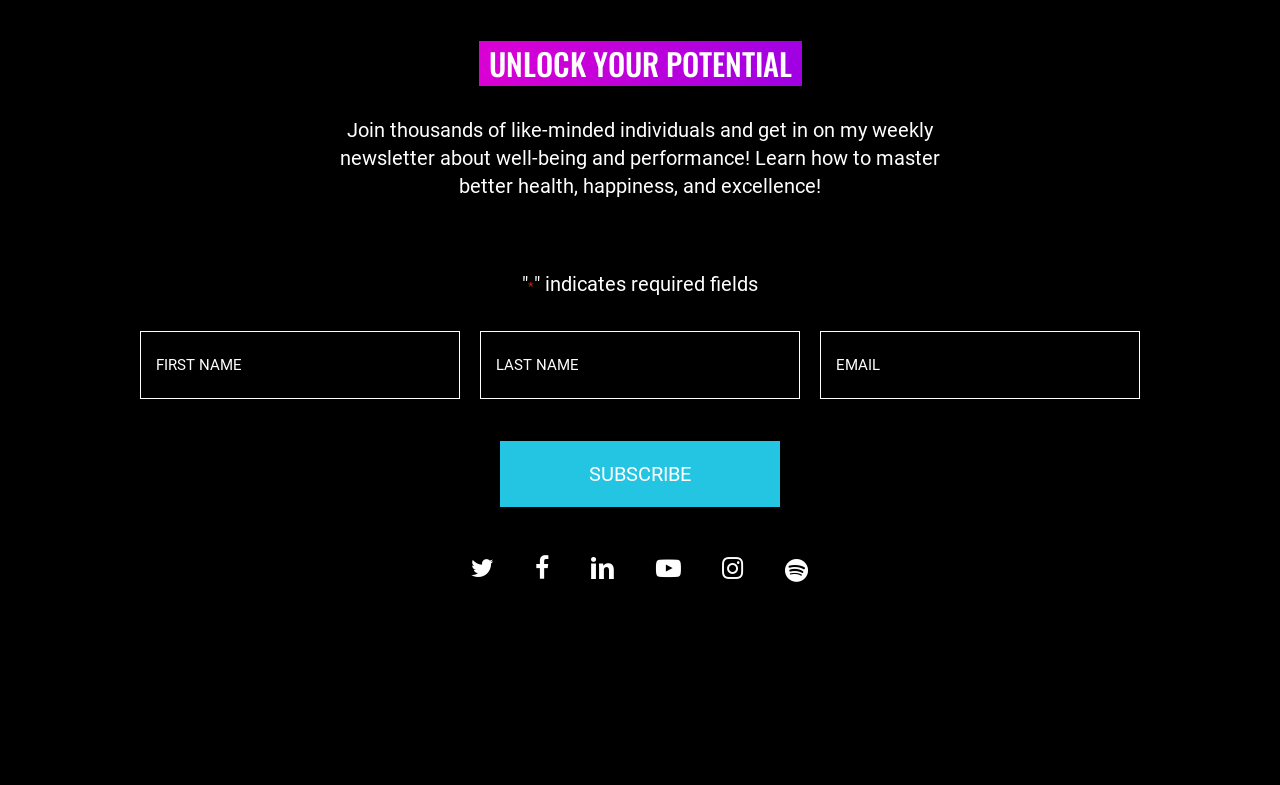Find the bounding box coordinates for the UI element whose description is: "name="input_3" placeholder="Email"". The coordinates should be four float numbers between 0 and 1, in the format [left, top, right, bottom].

[0.641, 0.422, 0.891, 0.509]